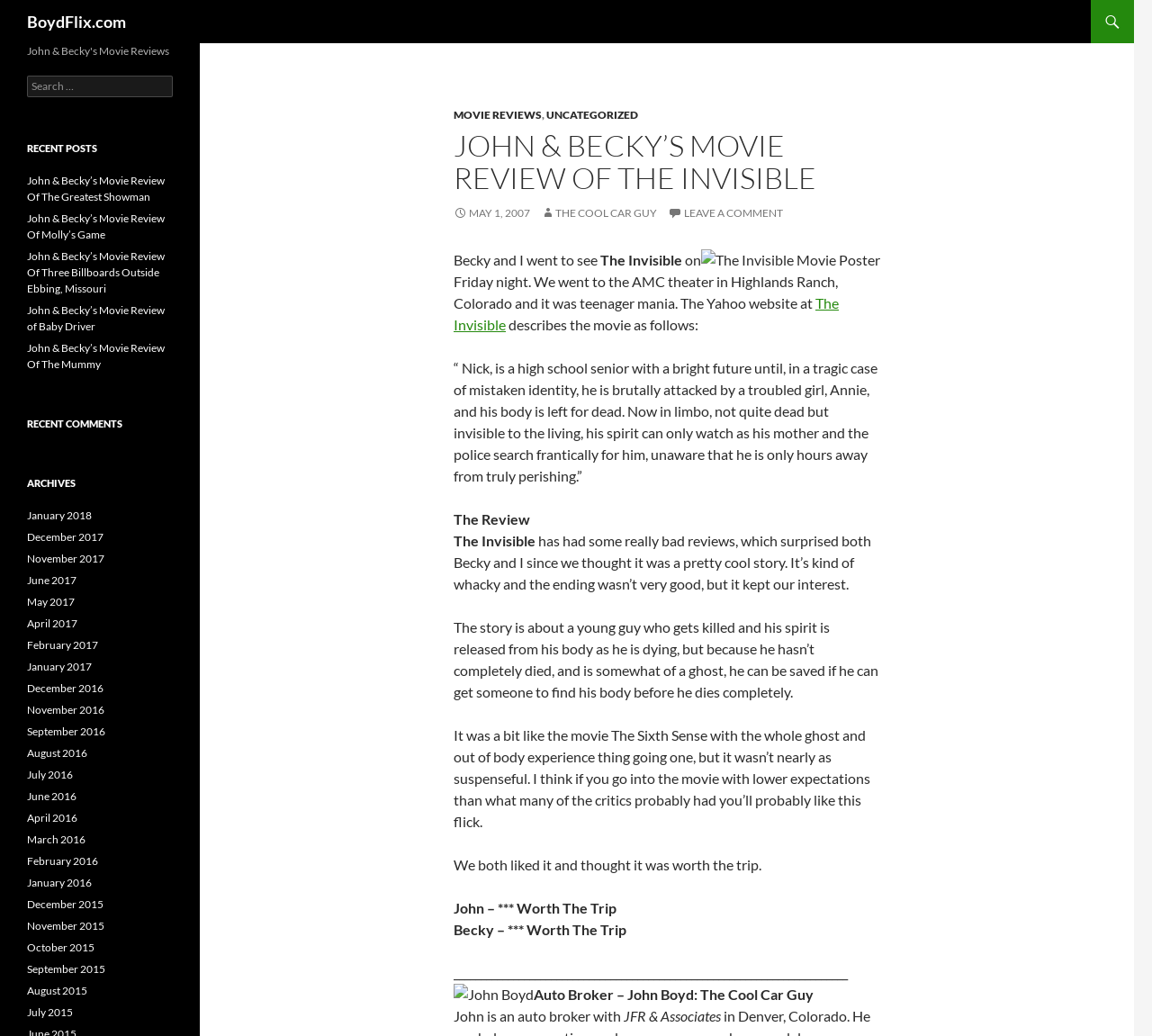Please specify the bounding box coordinates in the format (top-left x, top-left y, bottom-right x, bottom-right y), with values ranging from 0 to 1. Identify the bounding box for the UI component described as follows: BoydFlix.com

[0.023, 0.0, 0.109, 0.042]